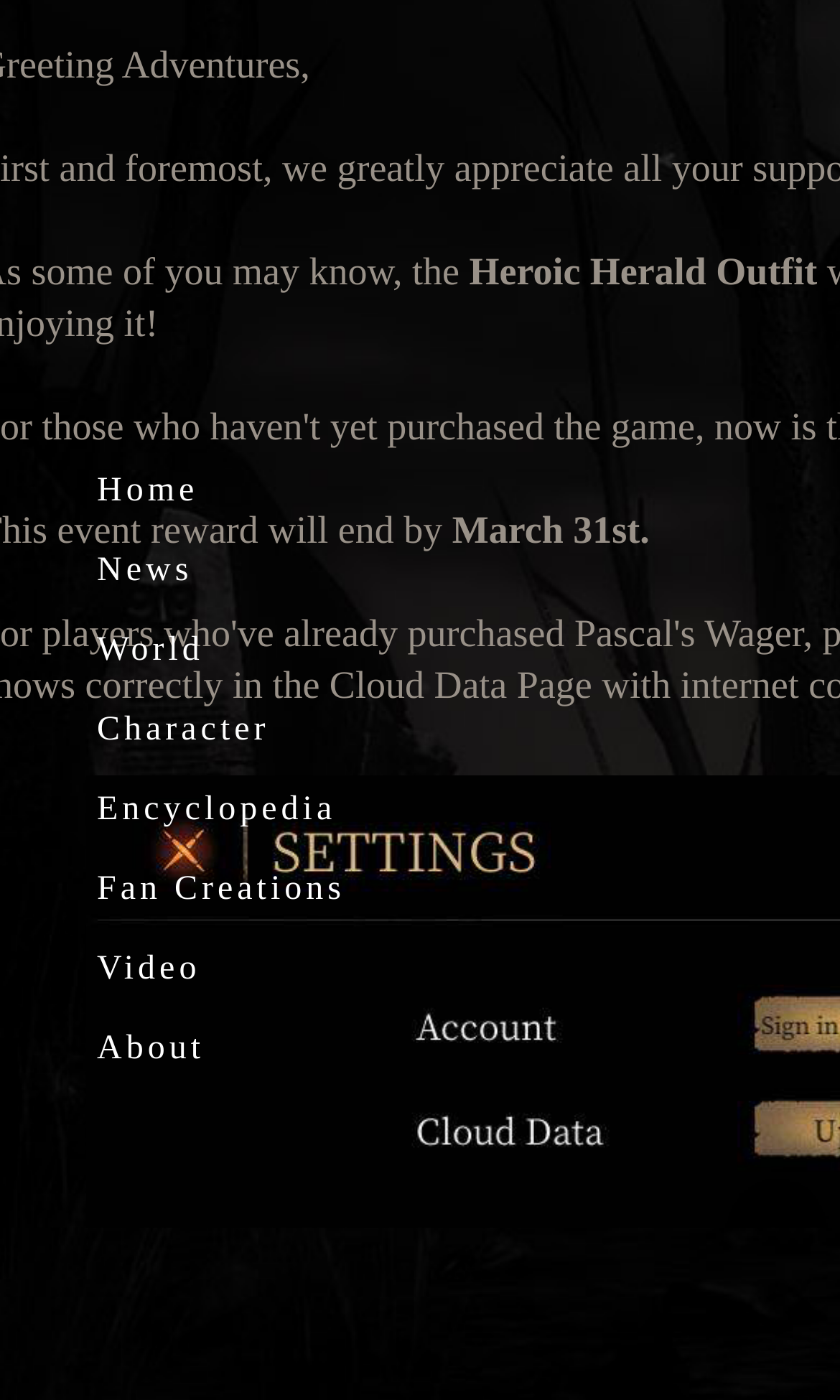Locate the coordinates of the bounding box for the clickable region that fulfills this instruction: "check encyclopedia".

[0.115, 0.556, 0.411, 0.602]